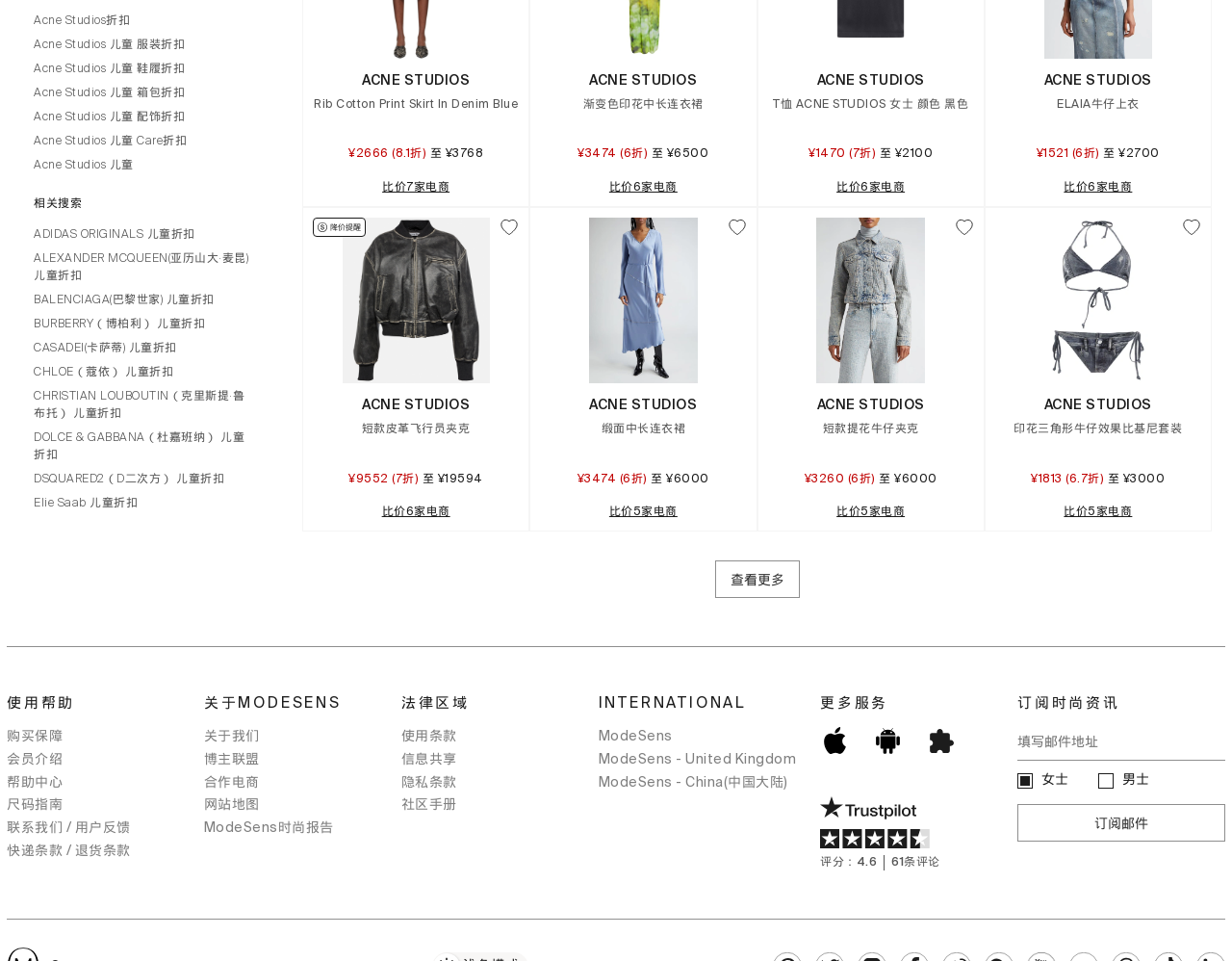Please identify the bounding box coordinates of the region to click in order to complete the given instruction: "add Acne Studios Fluid Long Sleeve Dress Dusty Blue 36 to favorites". The coordinates should be four float numbers between 0 and 1, i.e., [left, top, right, bottom].

[0.406, 0.226, 0.421, 0.246]